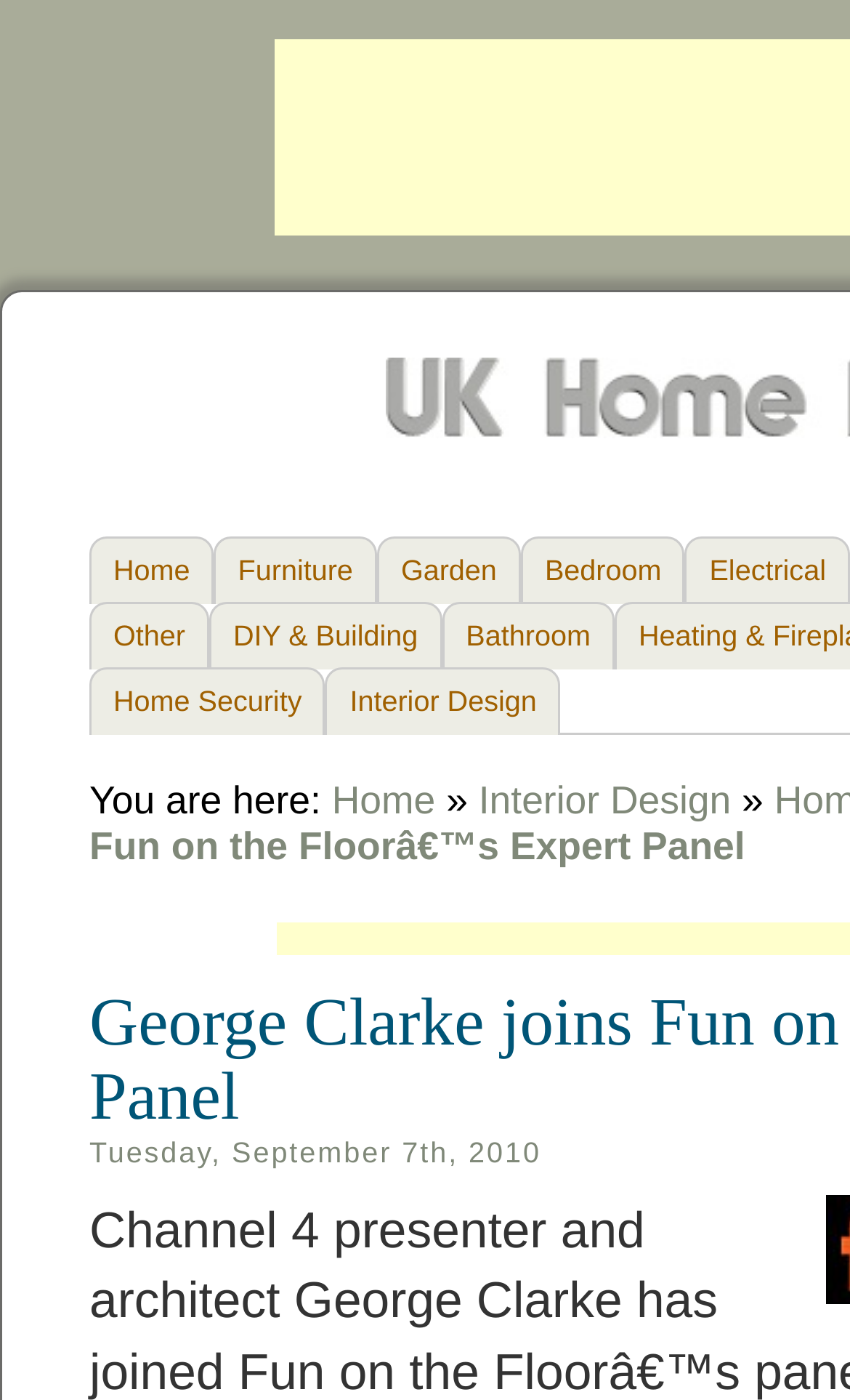Please identify the bounding box coordinates of the area I need to click to accomplish the following instruction: "go to home page".

[0.105, 0.383, 0.252, 0.431]